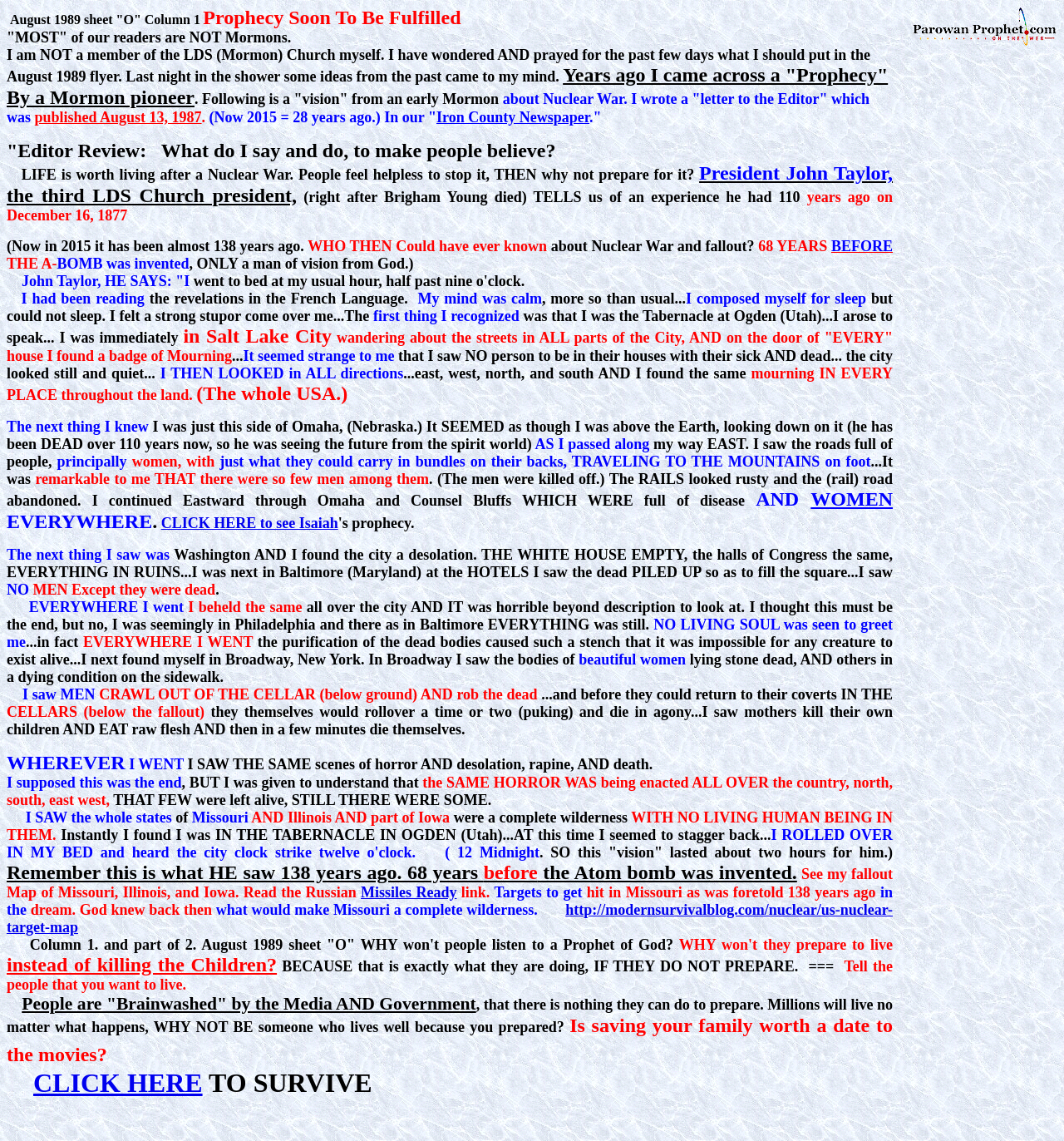Construct a comprehensive caption that outlines the webpage's structure and content.

This webpage appears to be a blog post or article discussing a prophecy related to a nuclear war. The content is presented in a single column, with no images or other multimedia elements.

At the top of the page, there is a brief introduction that sets the context for the prophecy. The author explains that they are not a member of the LDS (Mormon) Church, but they came across a prophecy from an early Mormon pioneer that they want to share.

The majority of the page is dedicated to the prophecy itself, which is a vision described by President John Taylor, the third president of the LDS Church. The vision is a detailed and graphic description of a post-apocalyptic world, where a nuclear war has devastated the United States. The author quotes Taylor's vision at length, describing scenes of destruction, death, and chaos in cities across the country, including Salt Lake City, Omaha, Washington D.C., Baltimore, and Philadelphia.

Throughout the vision, Taylor describes seeing dead bodies, abandoned buildings, and a complete breakdown of society. He also sees people fleeing to the mountains, with women and children being the majority of the survivors. The vision is a dire warning of the consequences of nuclear war, and the author presents it as a call to prepare for such an event.

The text is presented in a straightforward and simple layout, with no headings, subheadings, or other formatting elements to break up the content. The author's tone is serious and somber, and the overall mood of the page is one of warning and urgency.